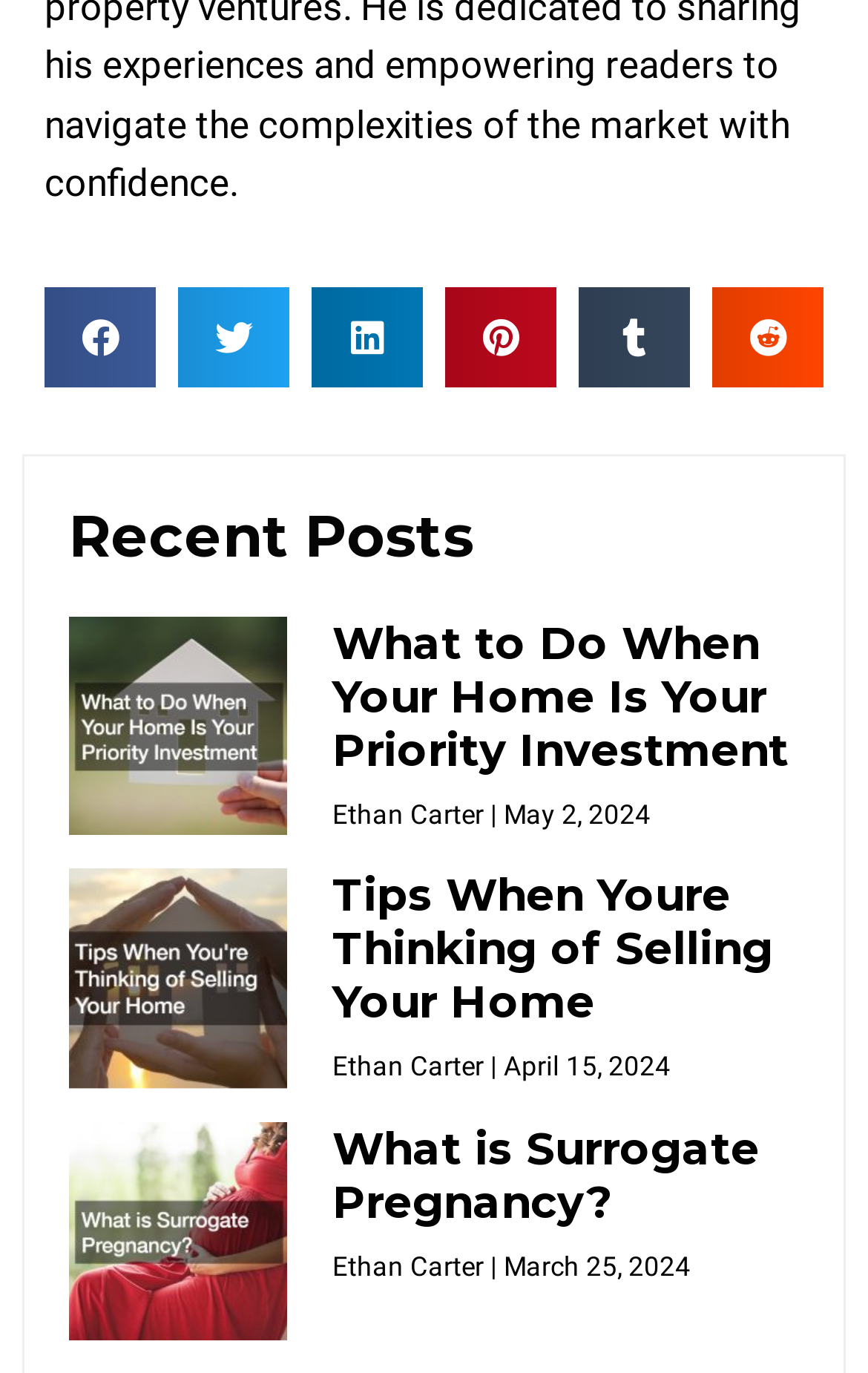Identify the bounding box of the UI component described as: "What is Surrogate Pregnancy?".

[0.383, 0.817, 0.875, 0.895]